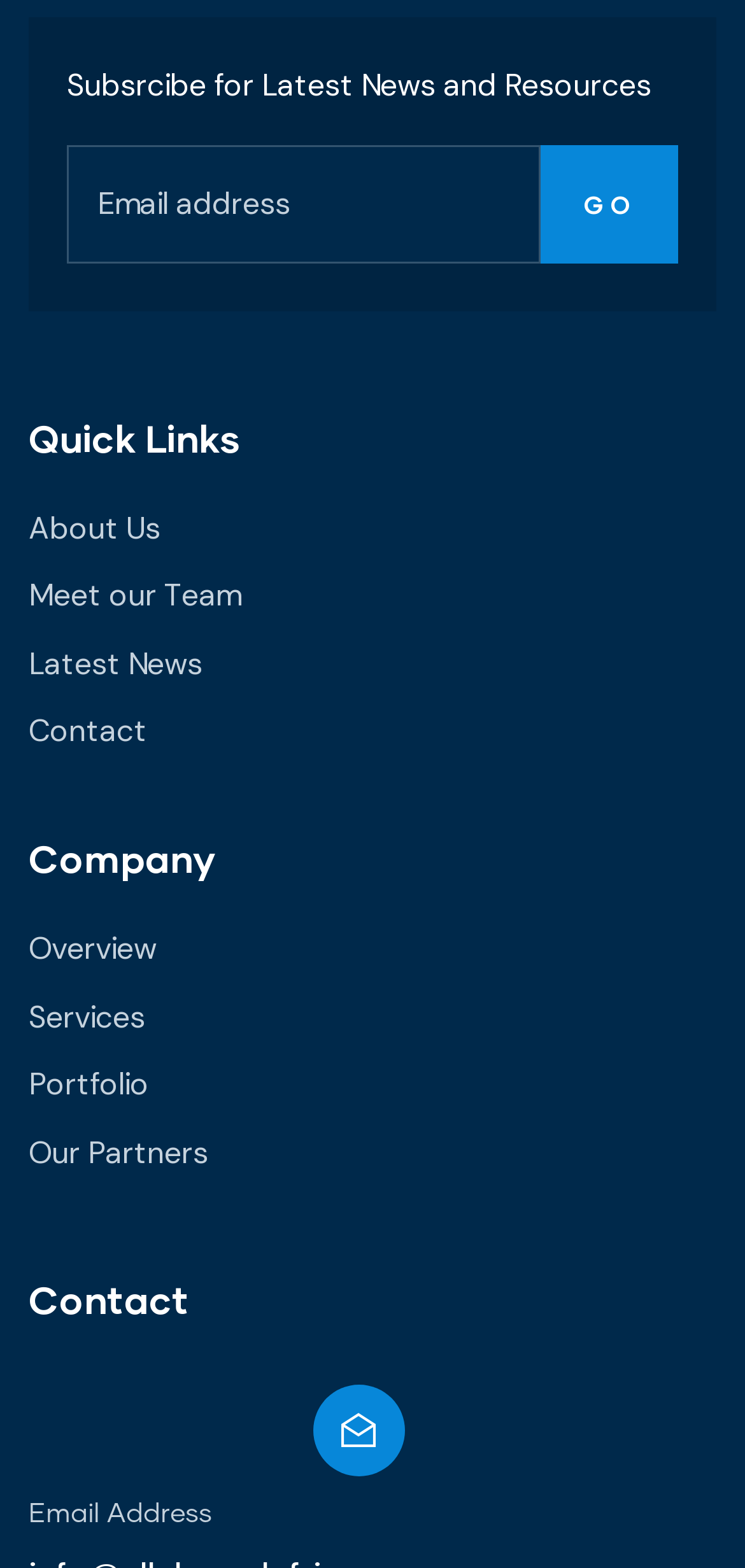How many links are under the 'Company' heading?
Give a thorough and detailed response to the question.

The 'Company' heading has four links underneath it, which are 'Overview', 'Services', 'Portfolio', and 'Our Partners'.